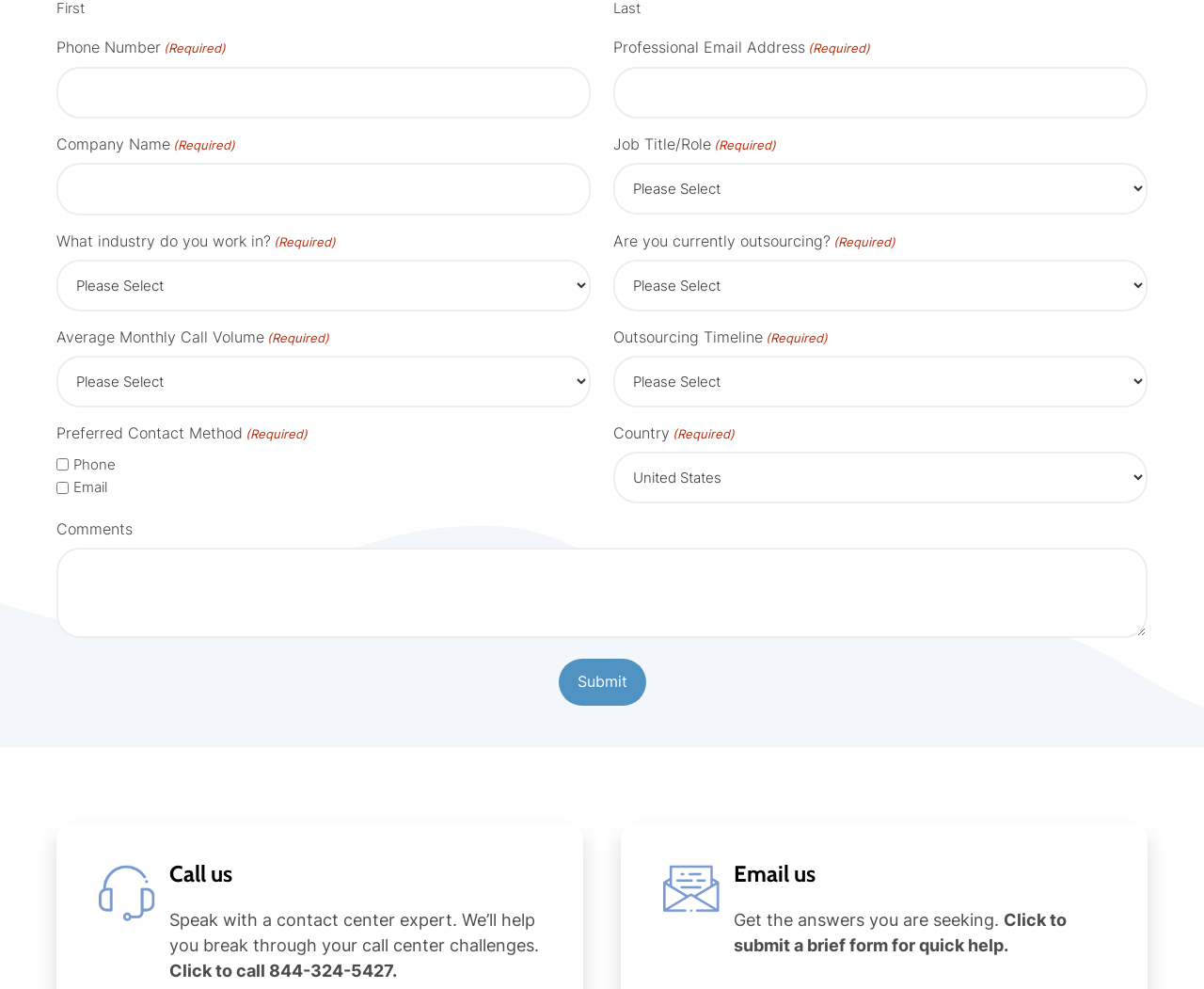What is the last input field in the form?
Please ensure your answer to the question is detailed and covers all necessary aspects.

The last input field in the form is a text box labeled as 'Comments', which is indicated by the textbox element with the text 'Comments' and is located at the bottom of the form.